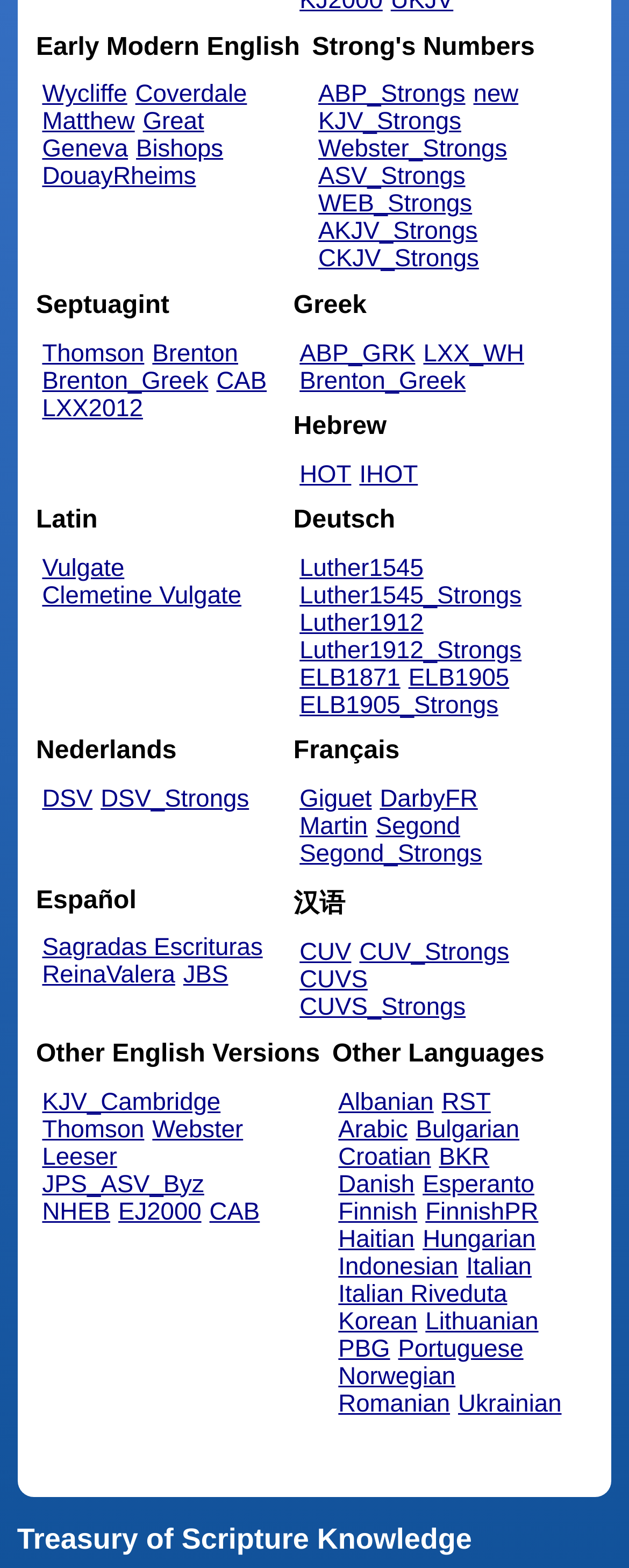Identify the bounding box coordinates of the part that should be clicked to carry out this instruction: "Explore the 'Septuagint' section".

[0.057, 0.186, 0.447, 0.204]